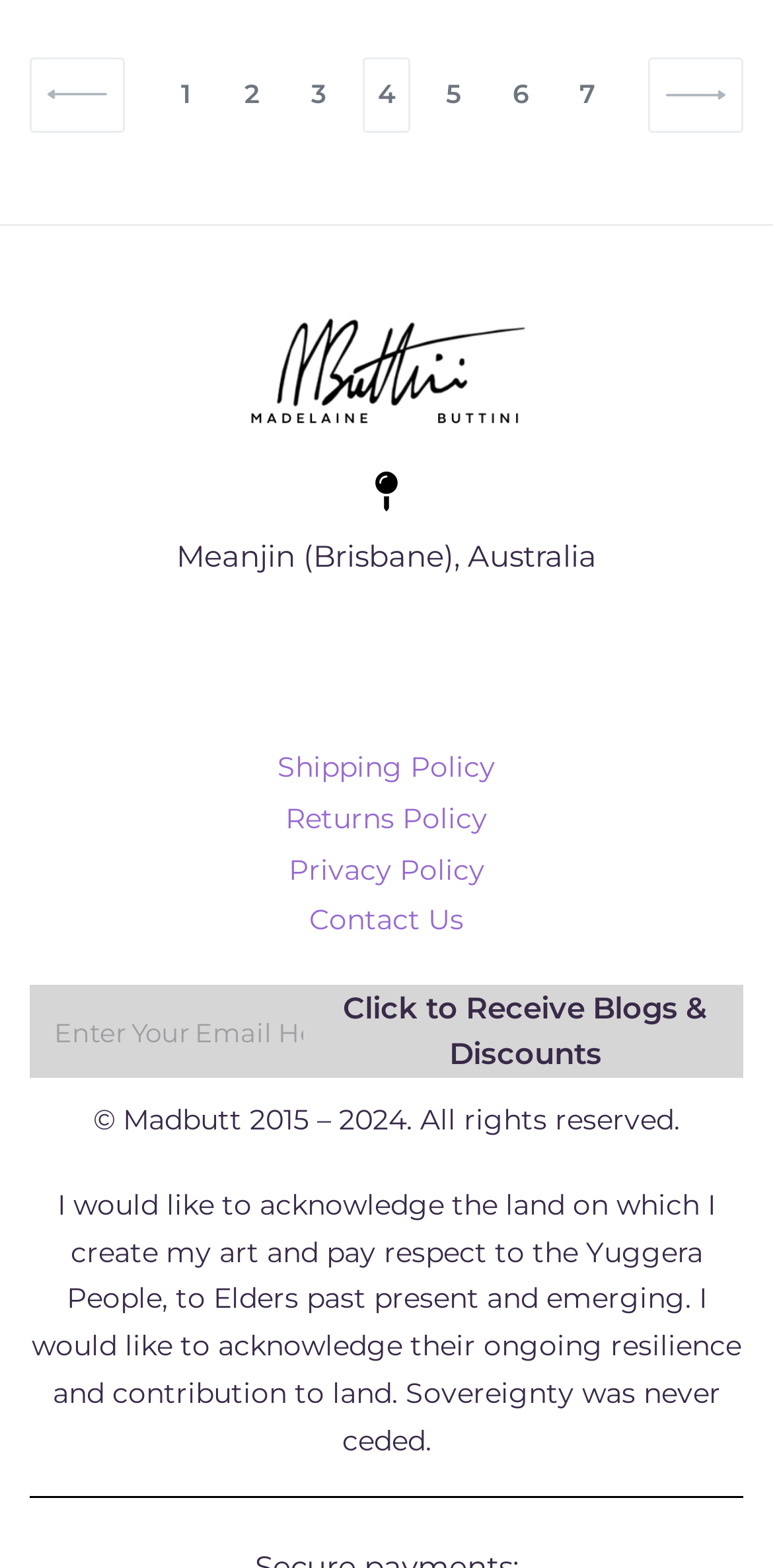How many navigation links are there?
Answer with a single word or phrase, using the screenshot for reference.

7